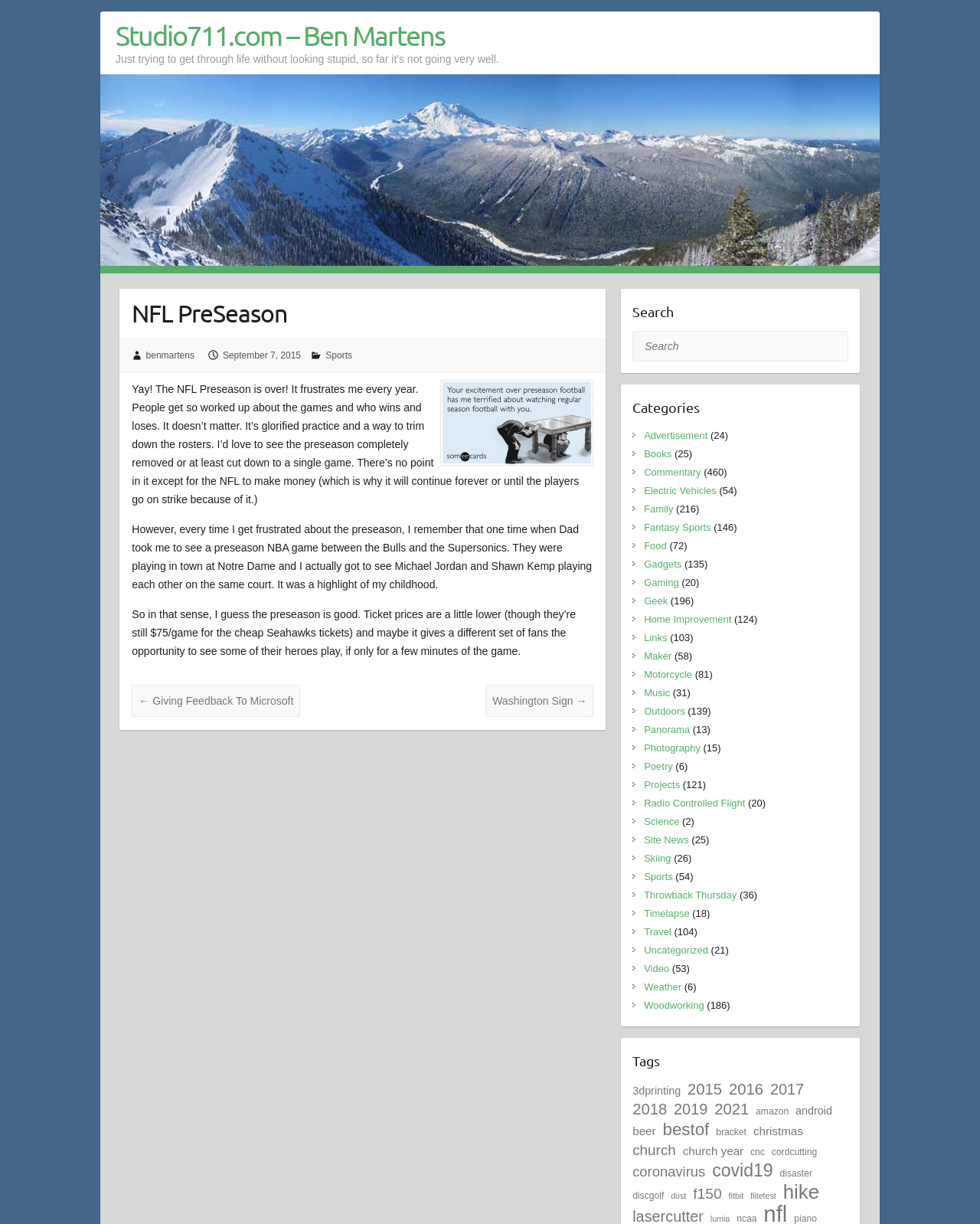What is the topic of the article?
Carefully analyze the image and provide a detailed answer to the question.

The article discusses the author's thoughts and feelings about the NFL preseason, including their frustration with the games and their personal experience attending a preseason game.